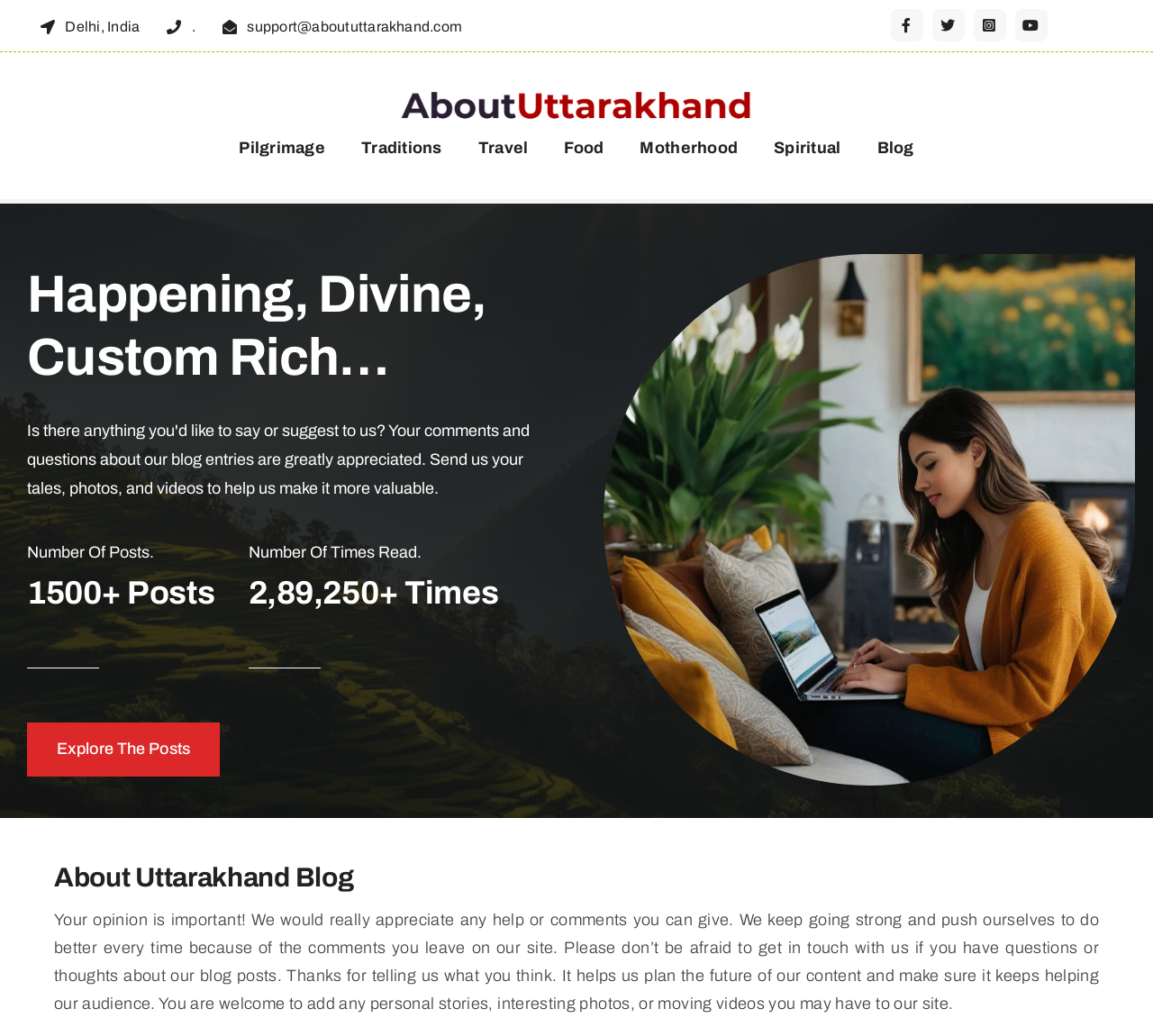How many posts are there on the website?
Using the image as a reference, answer with just one word or a short phrase.

1500+